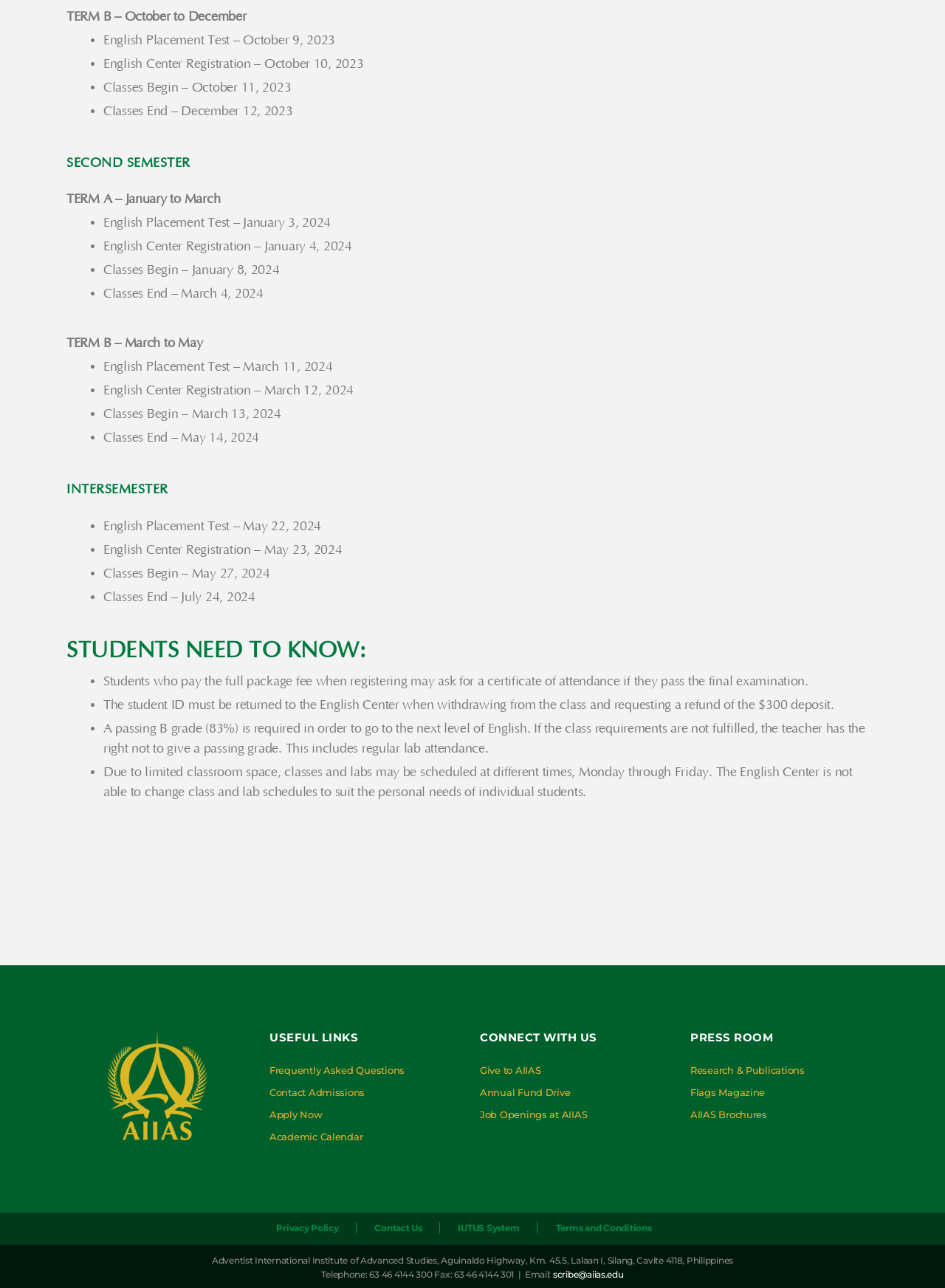From the image, can you give a detailed response to the question below:
How many terms are listed on the webpage?

I found the answer by looking at the headings on the webpage and found three terms listed: 'TERM B – October to December', 'TERM A – January to March', and 'TERM B – March to May'.